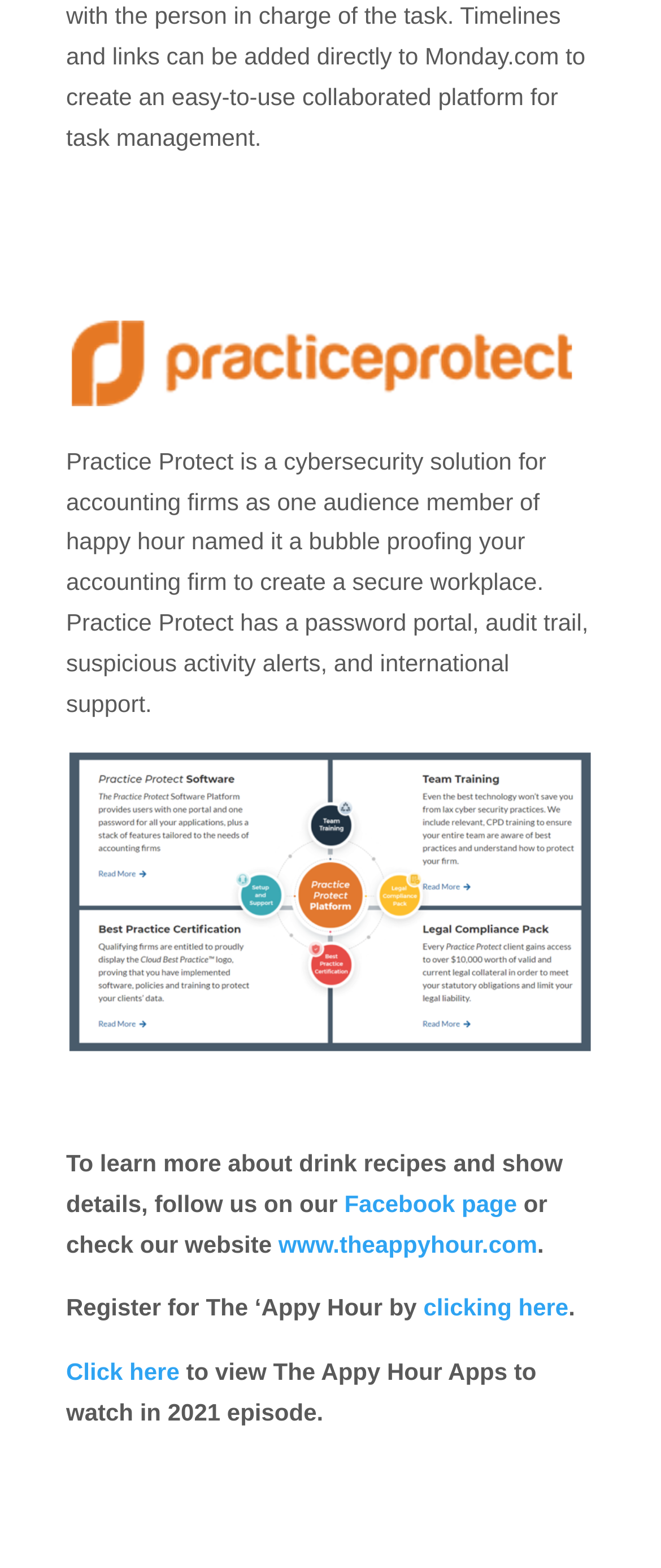Provide a short answer using a single word or phrase for the following question: 
What is the topic of the episode to view?

The Appy Hour Apps to watch in 2021